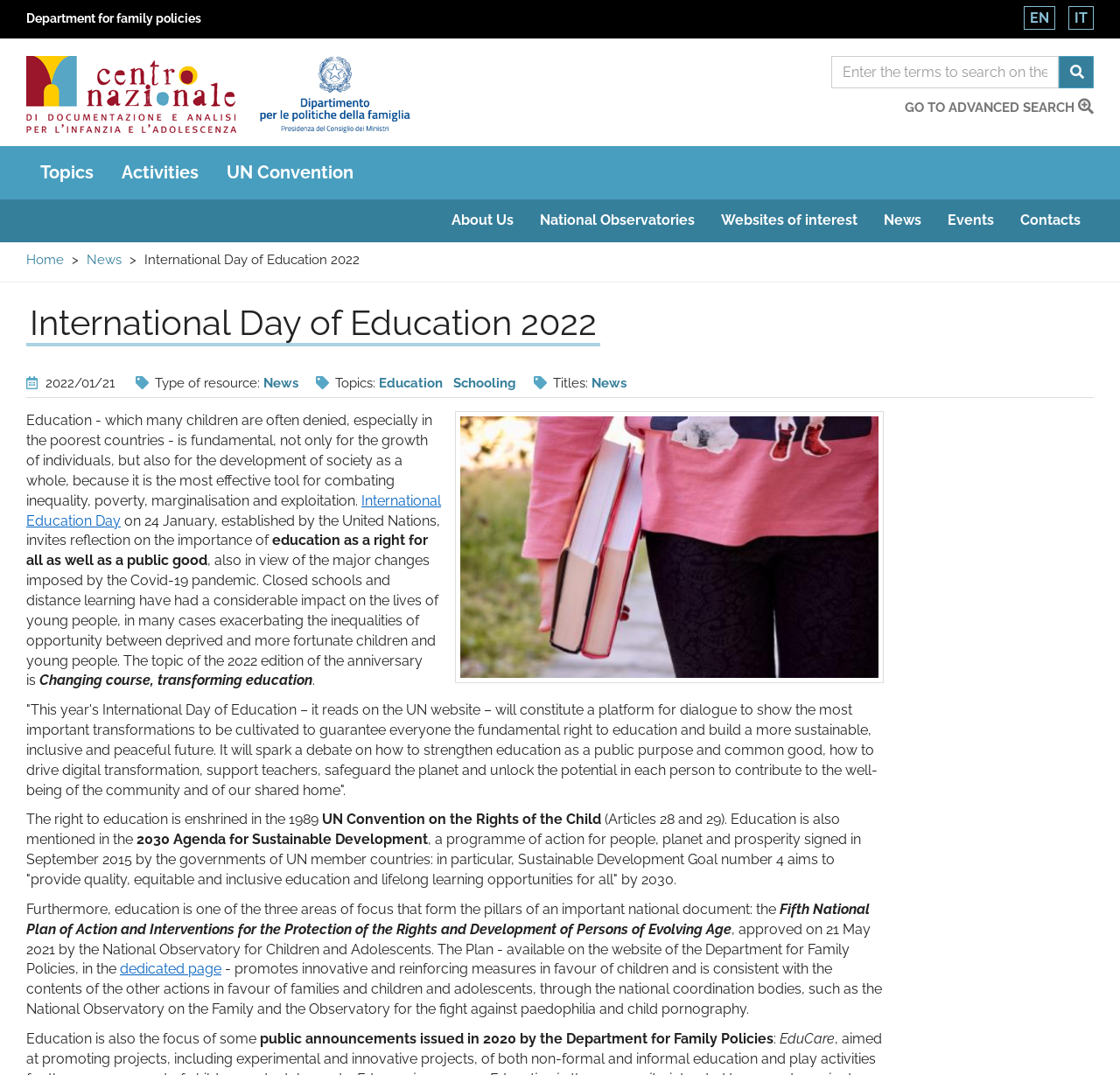Identify the text that serves as the heading for the webpage and generate it.

Centro nazionale di Documentazione e analisi pr l'infanzia e l'adolescenza